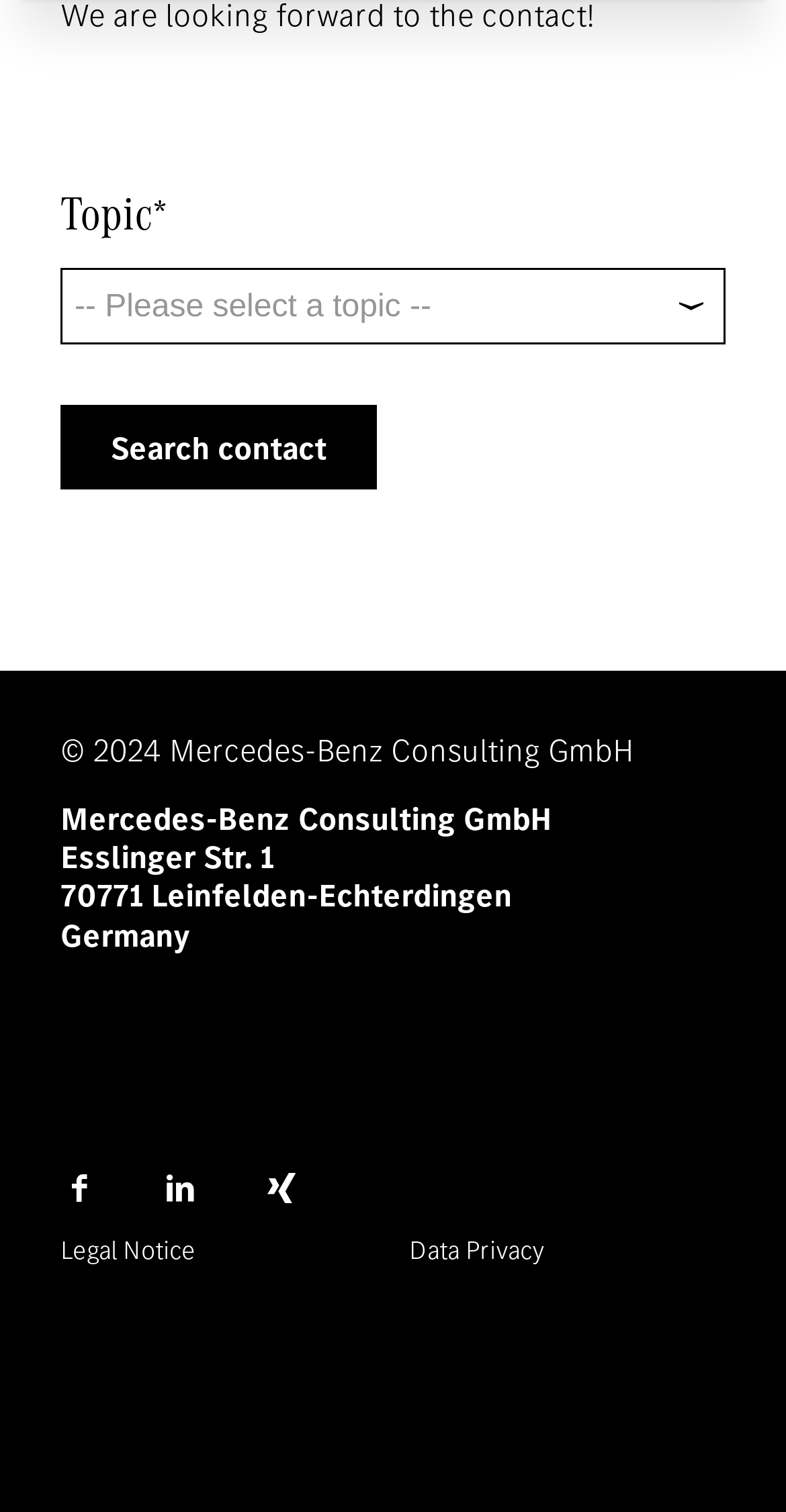Can you find the bounding box coordinates for the element that needs to be clicked to execute this instruction: "Click on the 'Settings' button"? The coordinates should be given as four float numbers between 0 and 1, i.e., [left, top, right, bottom].

[0.066, 0.012, 0.934, 0.066]